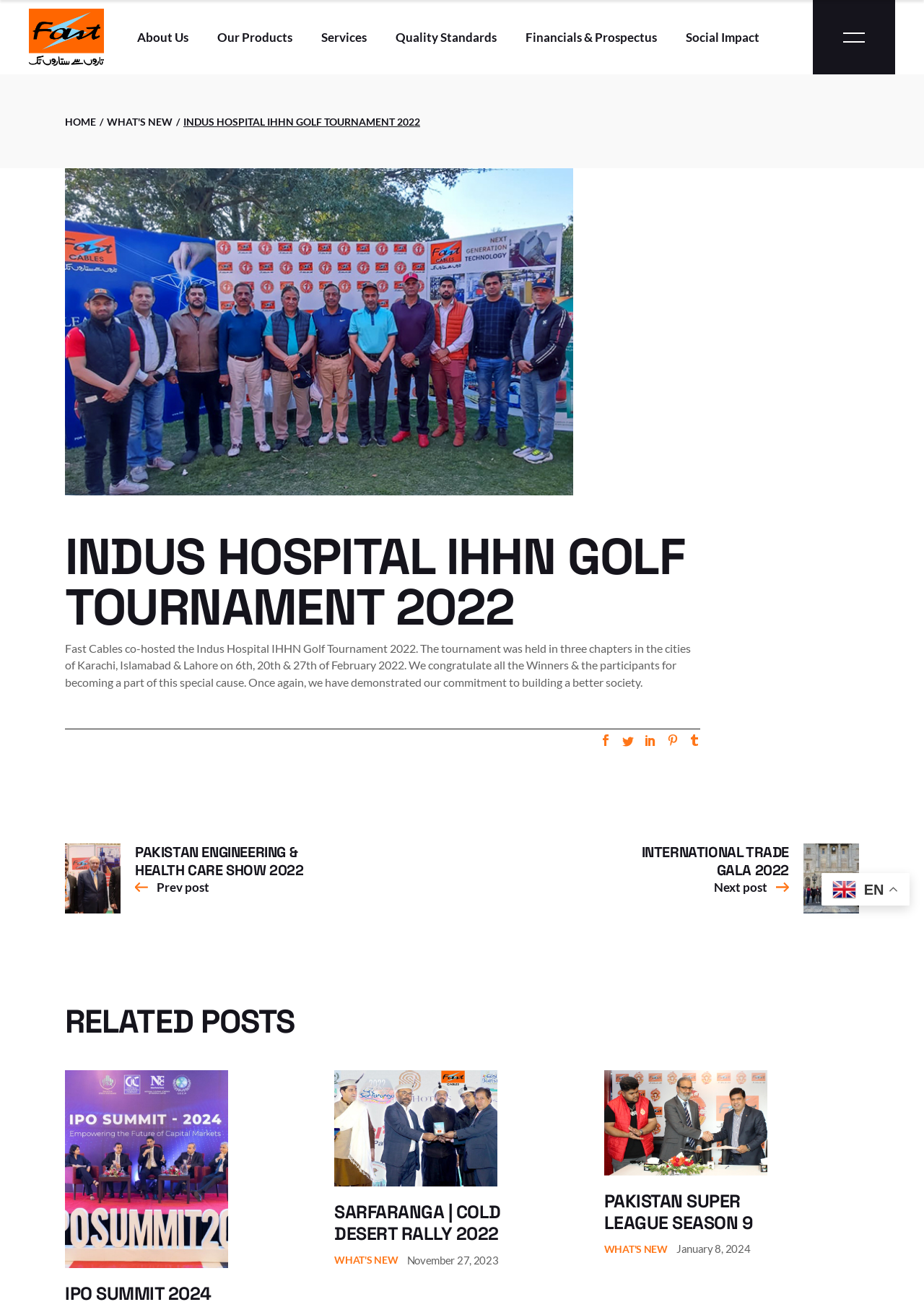Locate the bounding box of the UI element with the following description: "Who We Are".

[0.132, 0.071, 0.293, 0.084]